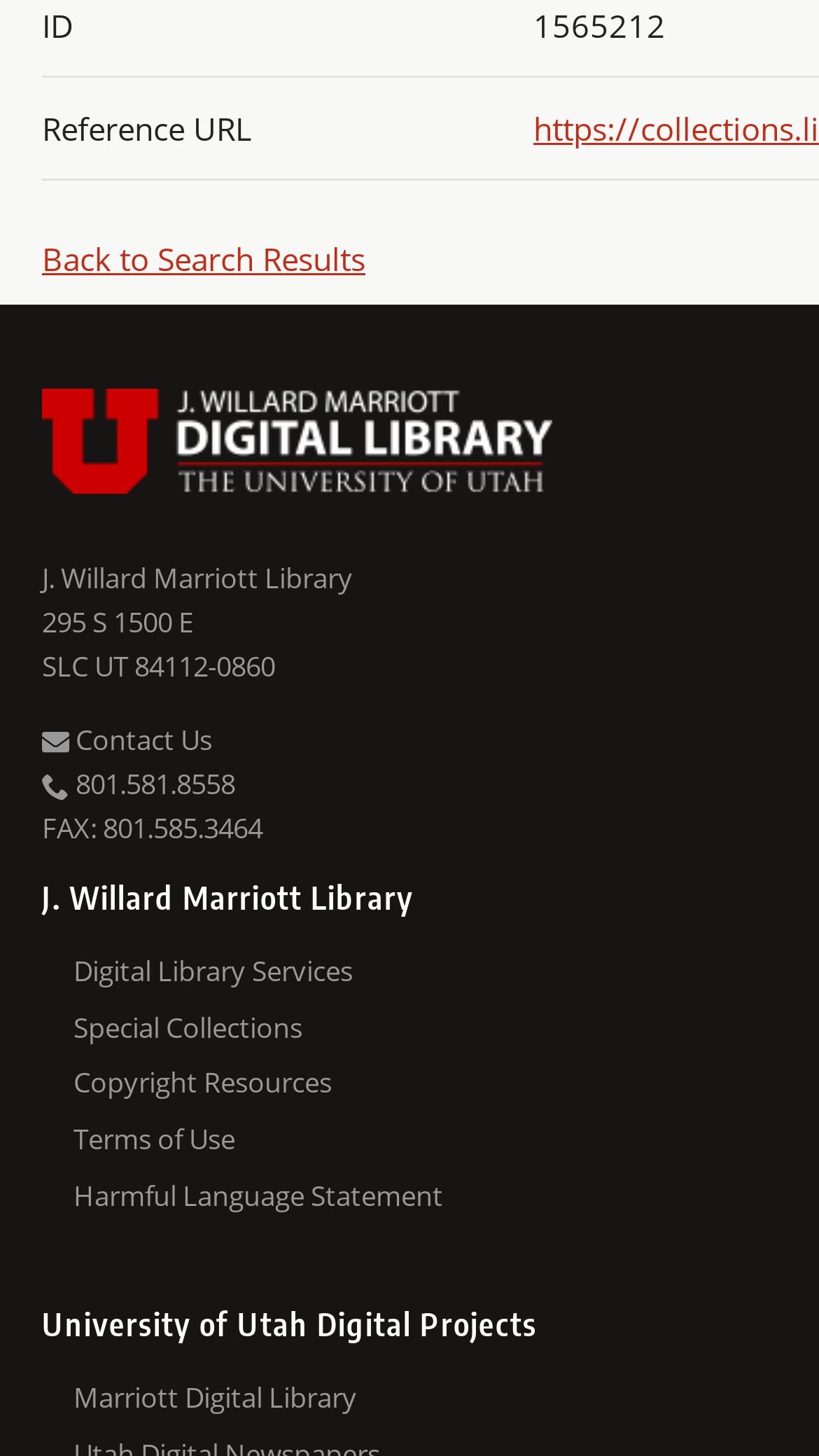Determine the bounding box coordinates of the region that needs to be clicked to achieve the task: "Contact us".

[0.051, 0.05, 0.259, 0.076]